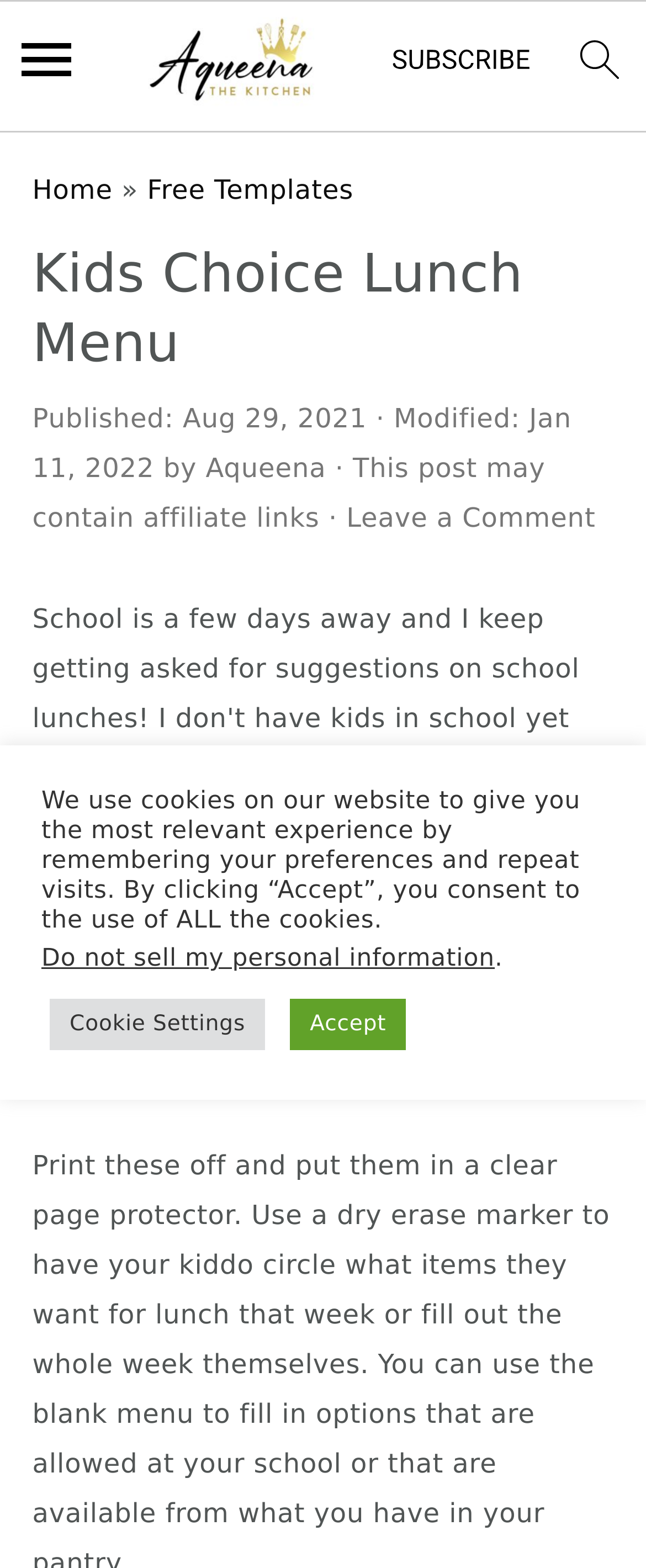How many years of experience does the author have in teaching mathematics?
Analyze the screenshot and provide a detailed answer to the question.

I found this information by reading the text 'Savez-vous que je donne aussi des cours de mathématiques depuis 30 ans...' which indicates that the author has been teaching mathematics for 30 years.